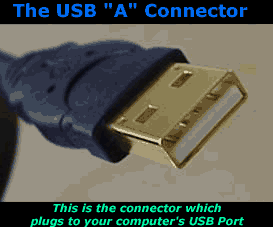Present an elaborate depiction of the scene captured in the image.

The image illustrates a USB "A" connector, which is a standard type of USB plug used to connect devices to a computer's USB port. It features a rectangular shape with a gold-plated interior, designed to facilitate secure data transfer and power supply. Positioned prominently above the connector is a title that reads "The USB 'A' Connector," providing immediate context. Below the image, a description explains, "This is the connector which plugs to your computer's USB port," highlighting its primary function. This visual representation is crucial for understanding the physical connection used for various USB-enabled devices.